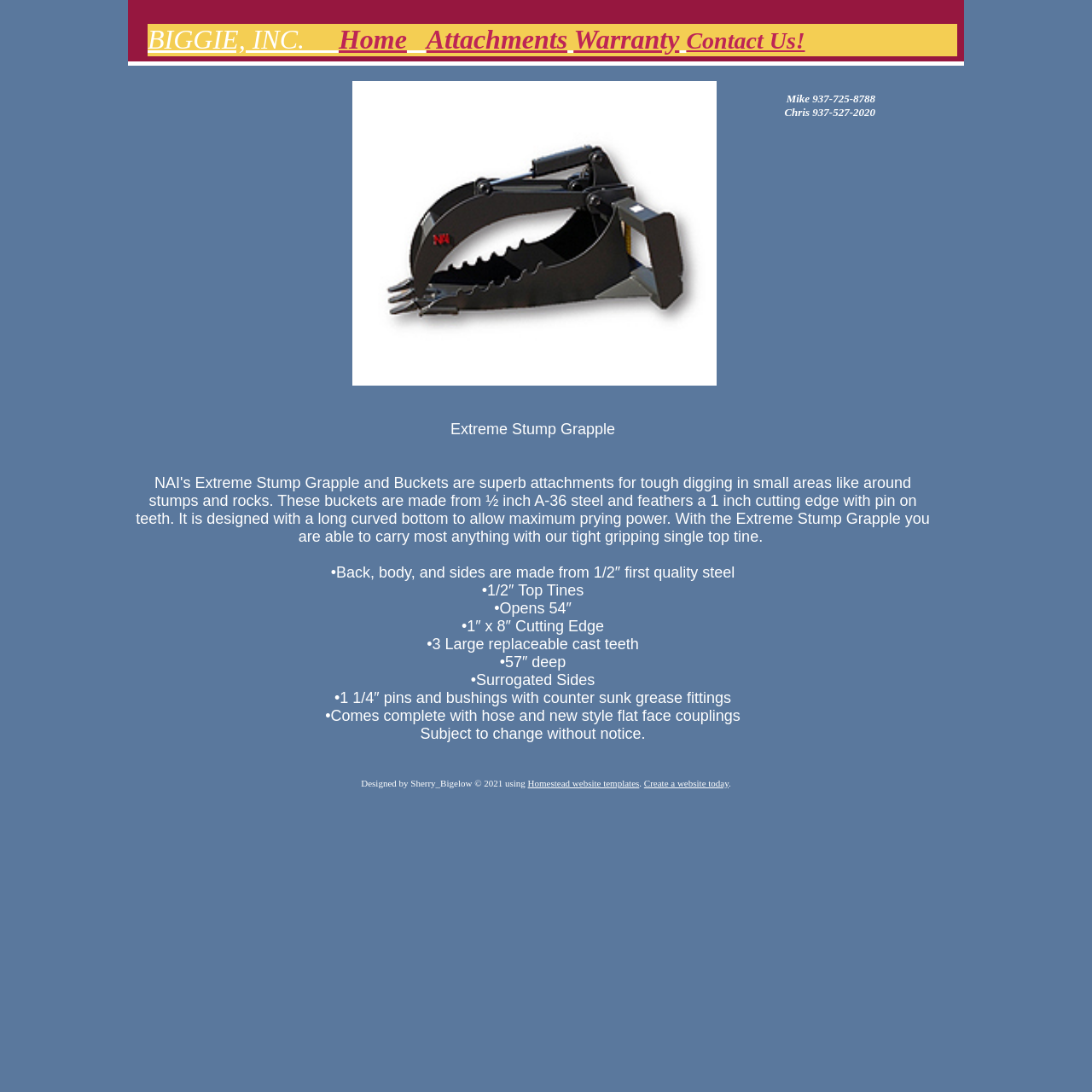Analyze the image and deliver a detailed answer to the question: What is the company name?

The company name can be found at the top of the webpage, in the first row of the layout table, as a static text element.